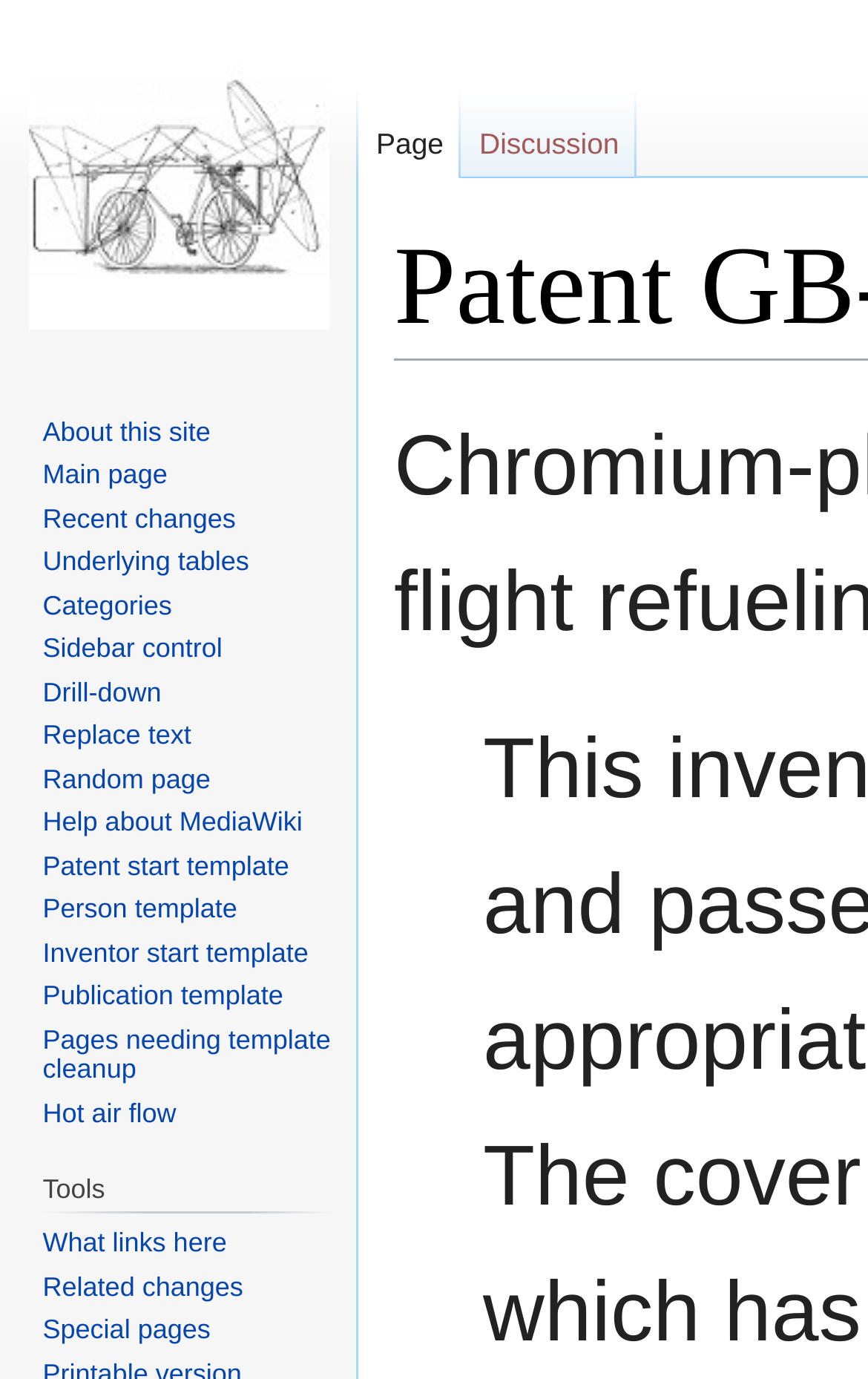Provide a single word or phrase to answer the given question: 
How many templates are mentioned in the webpage?

5